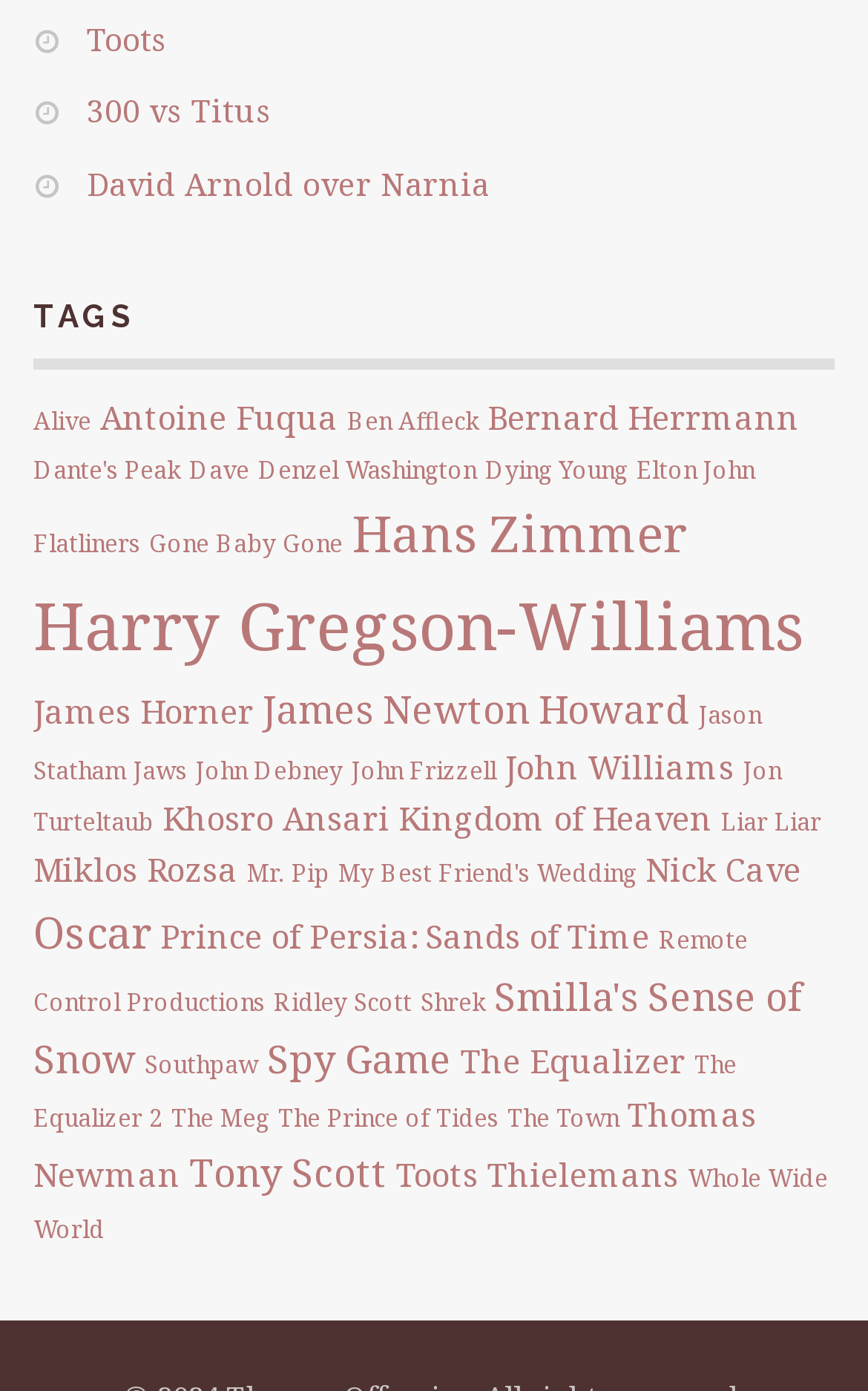Use a single word or phrase to answer the following:
How many tags are listed on this webpage?

34